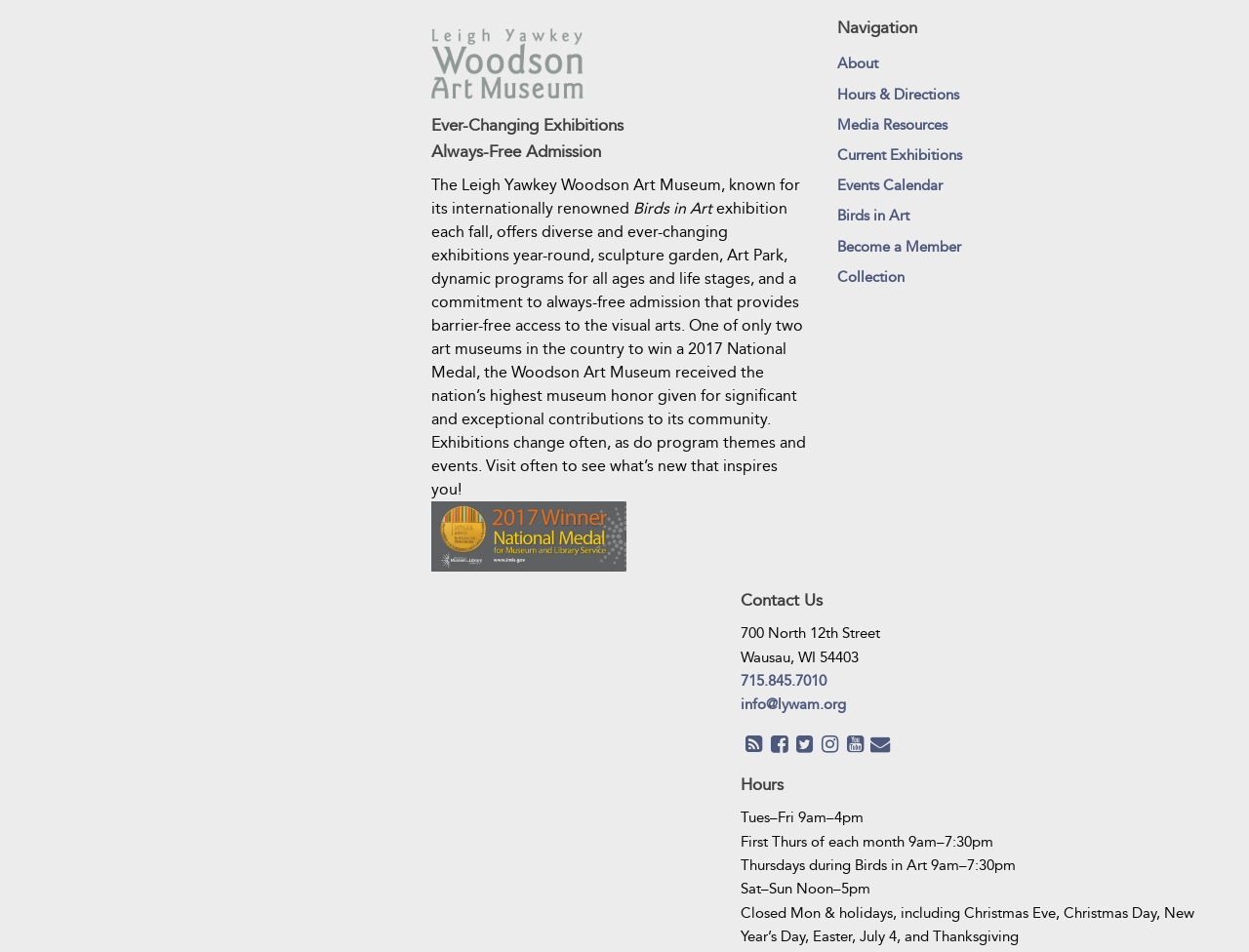Could you find the bounding box coordinates of the clickable area to complete this instruction: "Explore the Activity Guides"?

[0.179, 0.217, 0.253, 0.235]